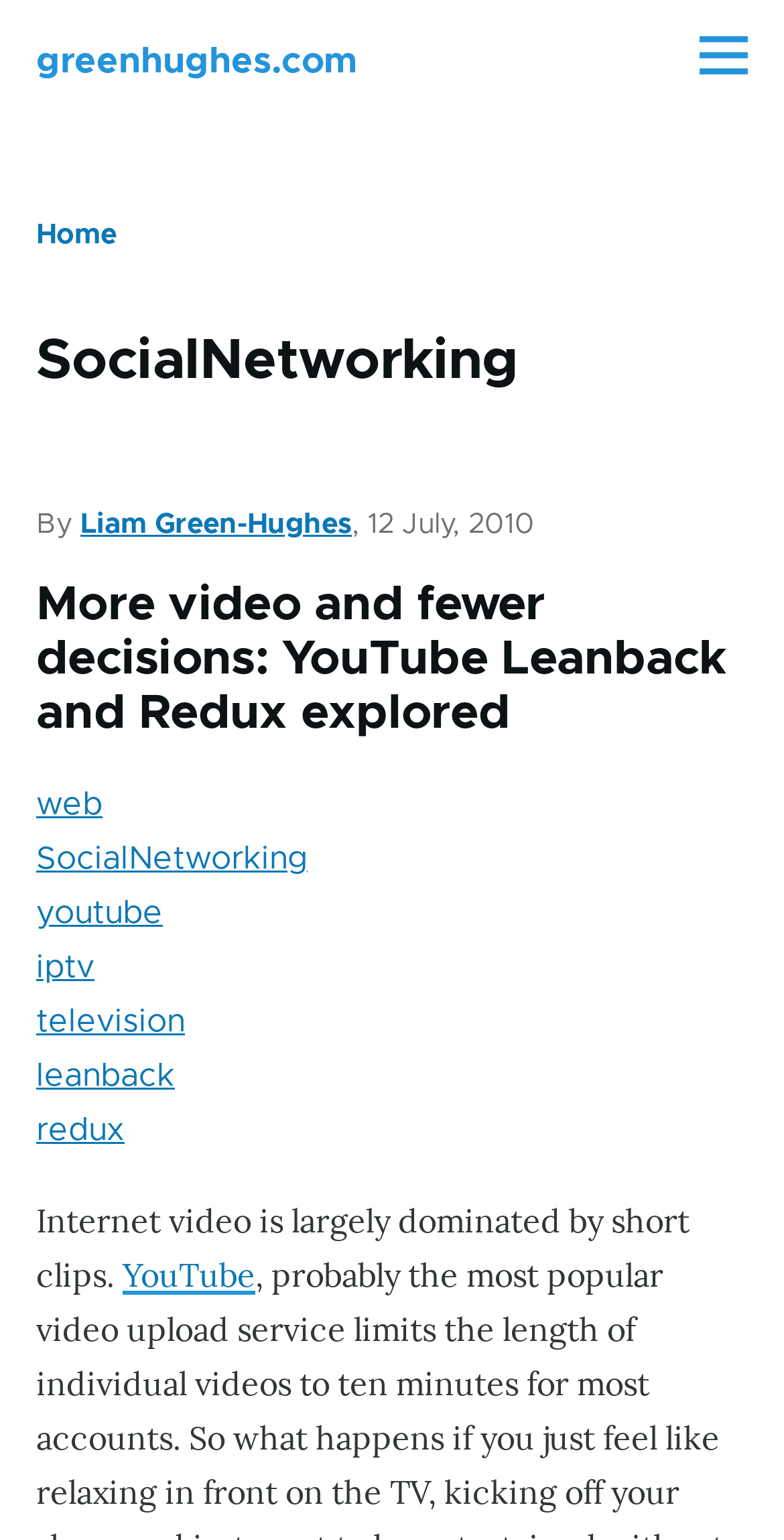What is the date of the article?
Utilize the information in the image to give a detailed answer to the question.

The date of the article is mentioned in the header section, where it says 'By Liam Green-Hughes, 12 July, 2010'.